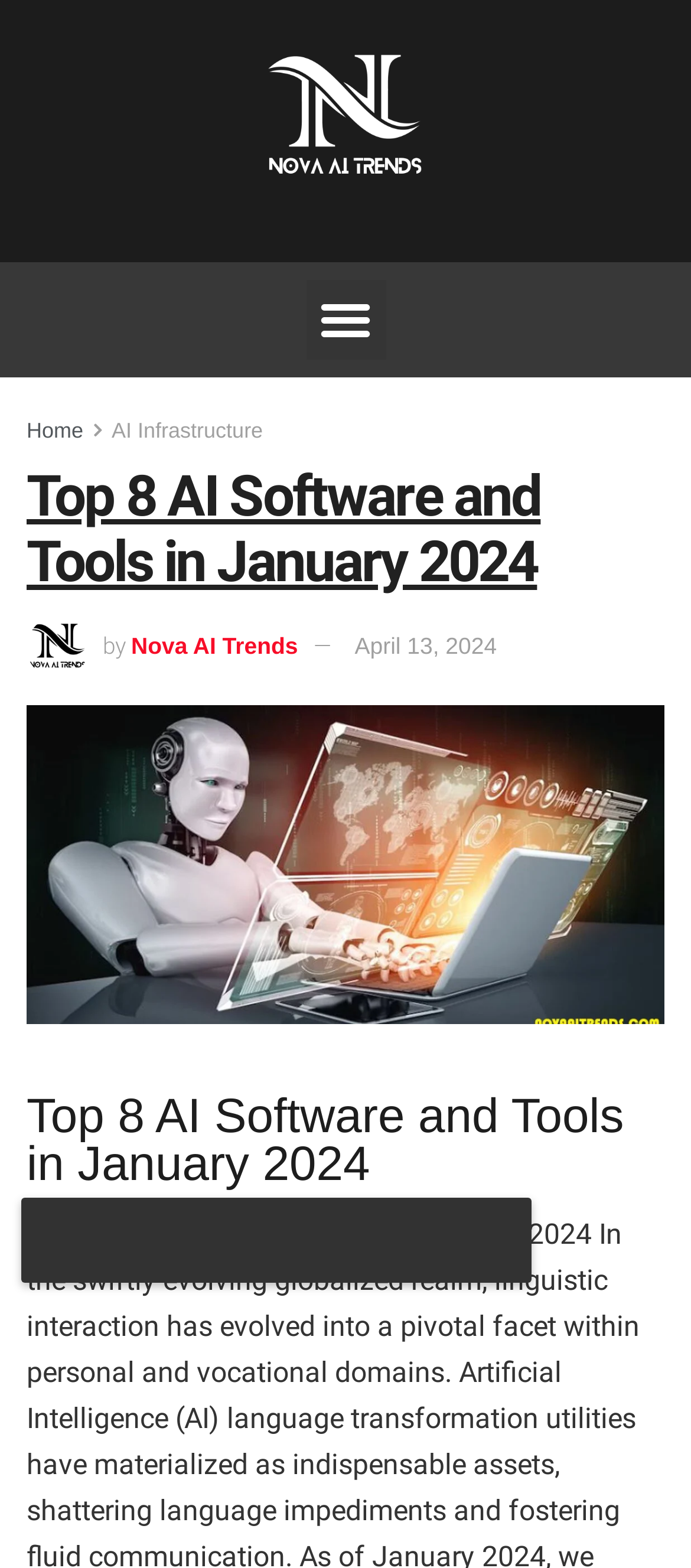What is the date of the article?
Relying on the image, give a concise answer in one word or a brief phrase.

April 13, 2024